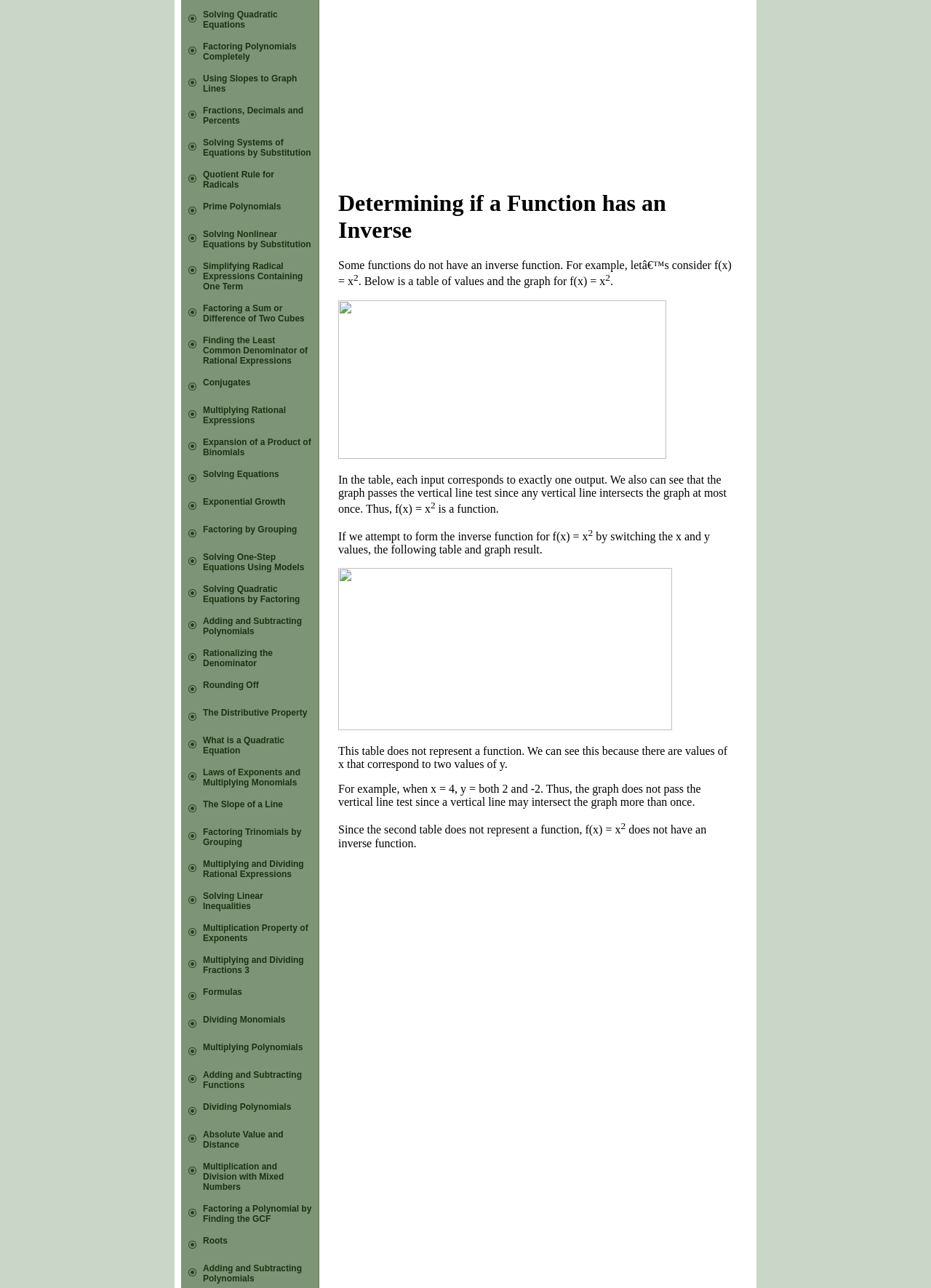Identify the bounding box coordinates of the clickable region required to complete the instruction: "View Fractions, Decimals and Percents". The coordinates should be given as four float numbers within the range of 0 and 1, i.e., [left, top, right, bottom].

[0.218, 0.082, 0.326, 0.097]